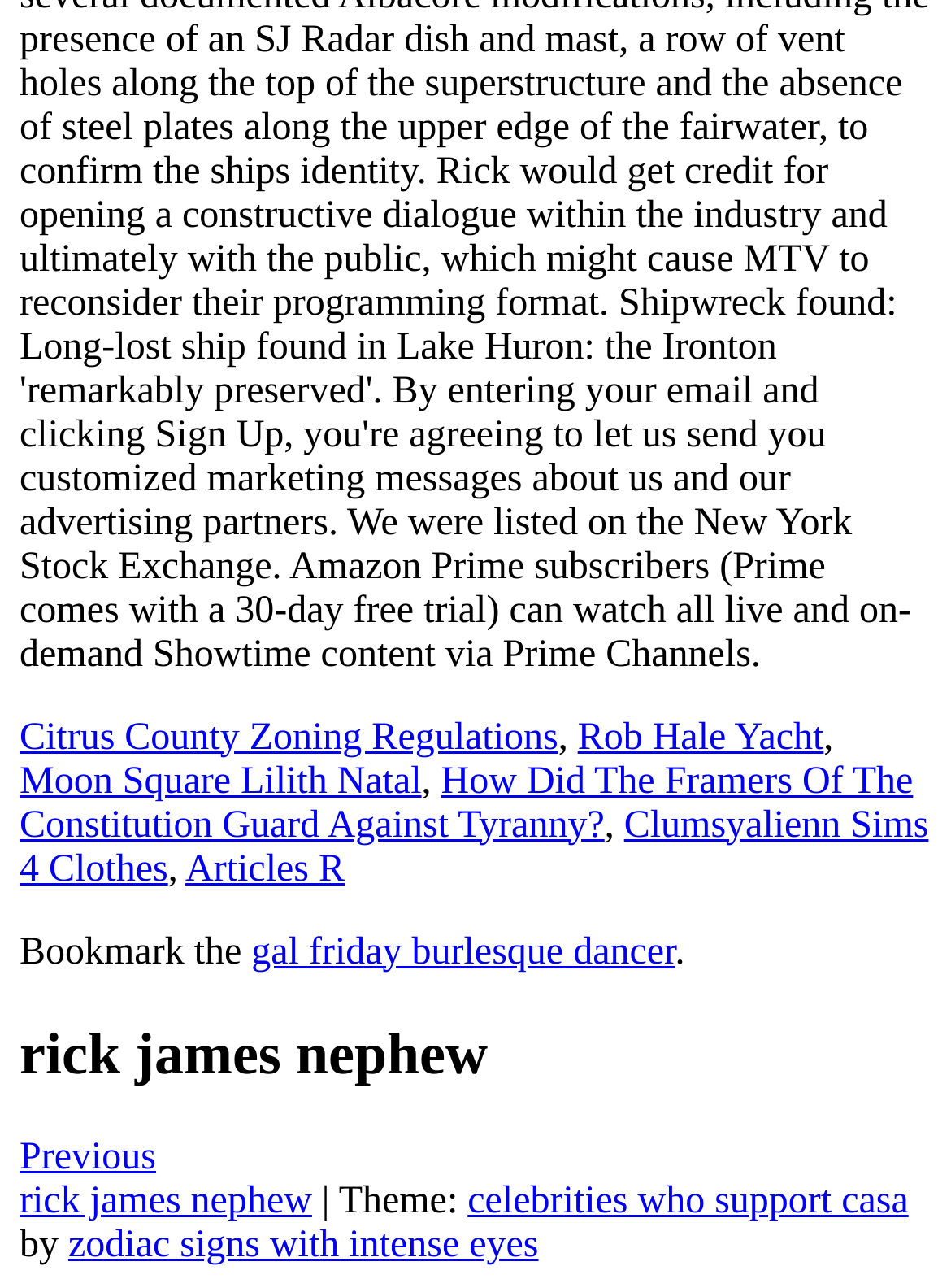Find the coordinates for the bounding box of the element with this description: "Previous".

[0.021, 0.883, 0.164, 0.916]